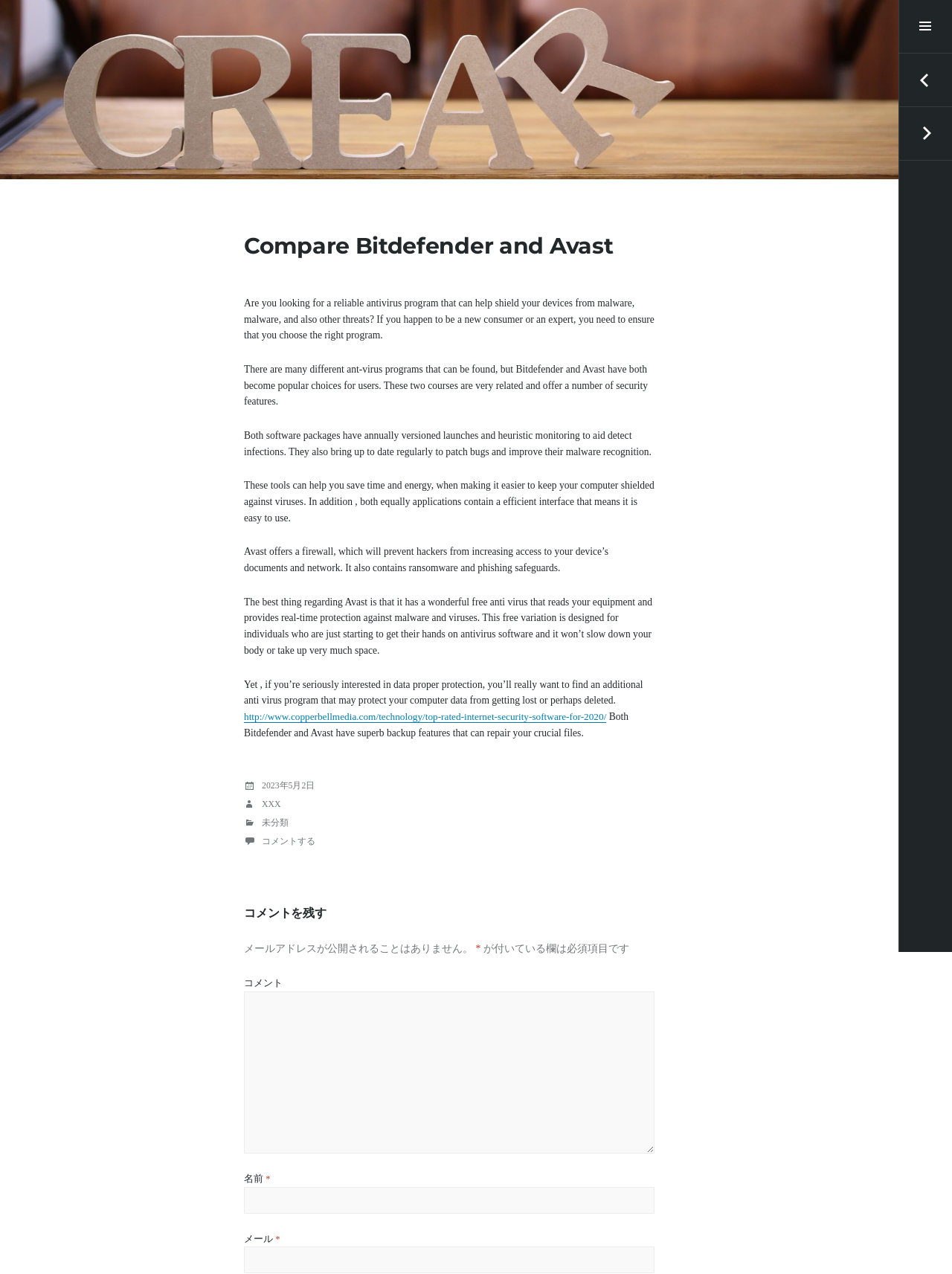Please identify the bounding box coordinates for the region that you need to click to follow this instruction: "Go to the previous post".

None